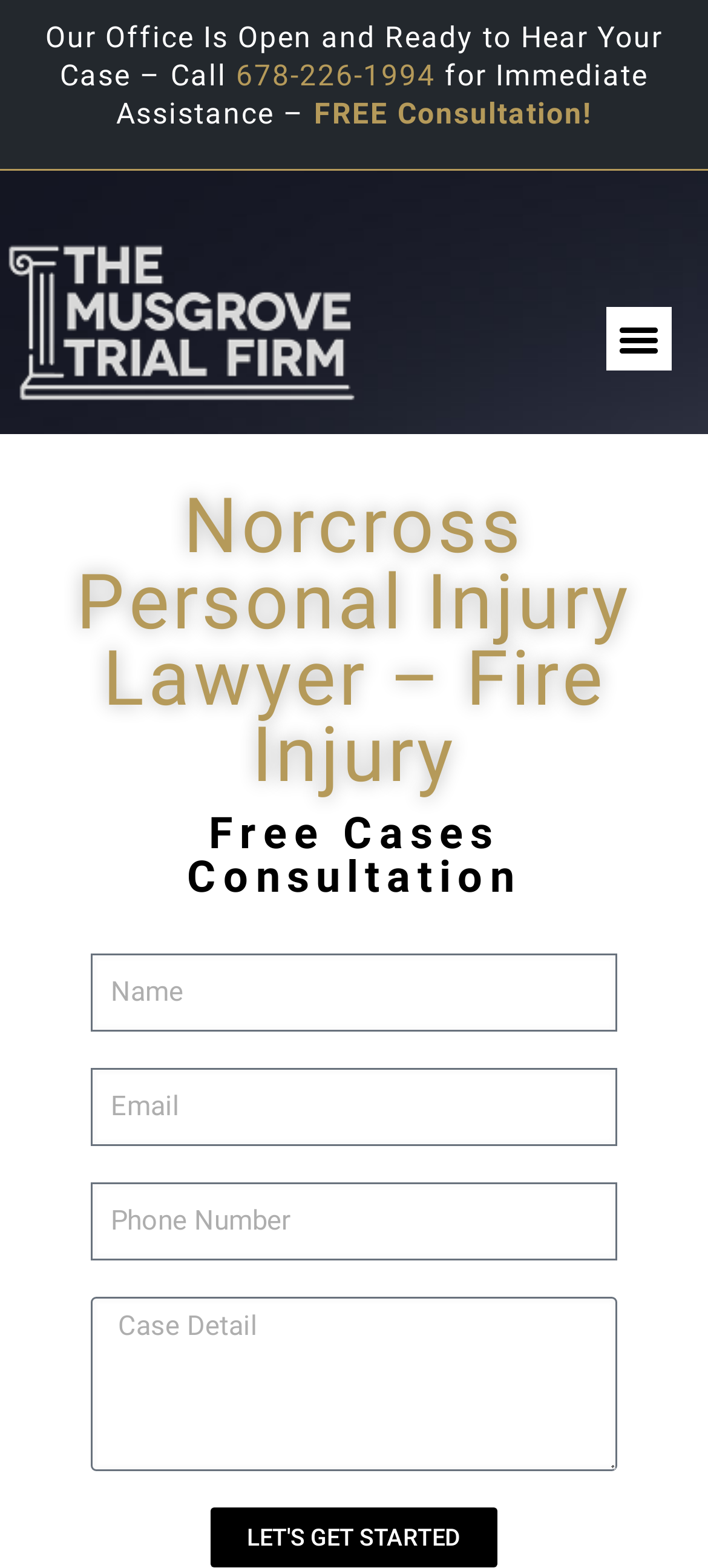Find the bounding box coordinates for the area you need to click to carry out the instruction: "Call for immediate assistance". The coordinates should be four float numbers between 0 and 1, indicated as [left, top, right, bottom].

[0.333, 0.037, 0.615, 0.059]